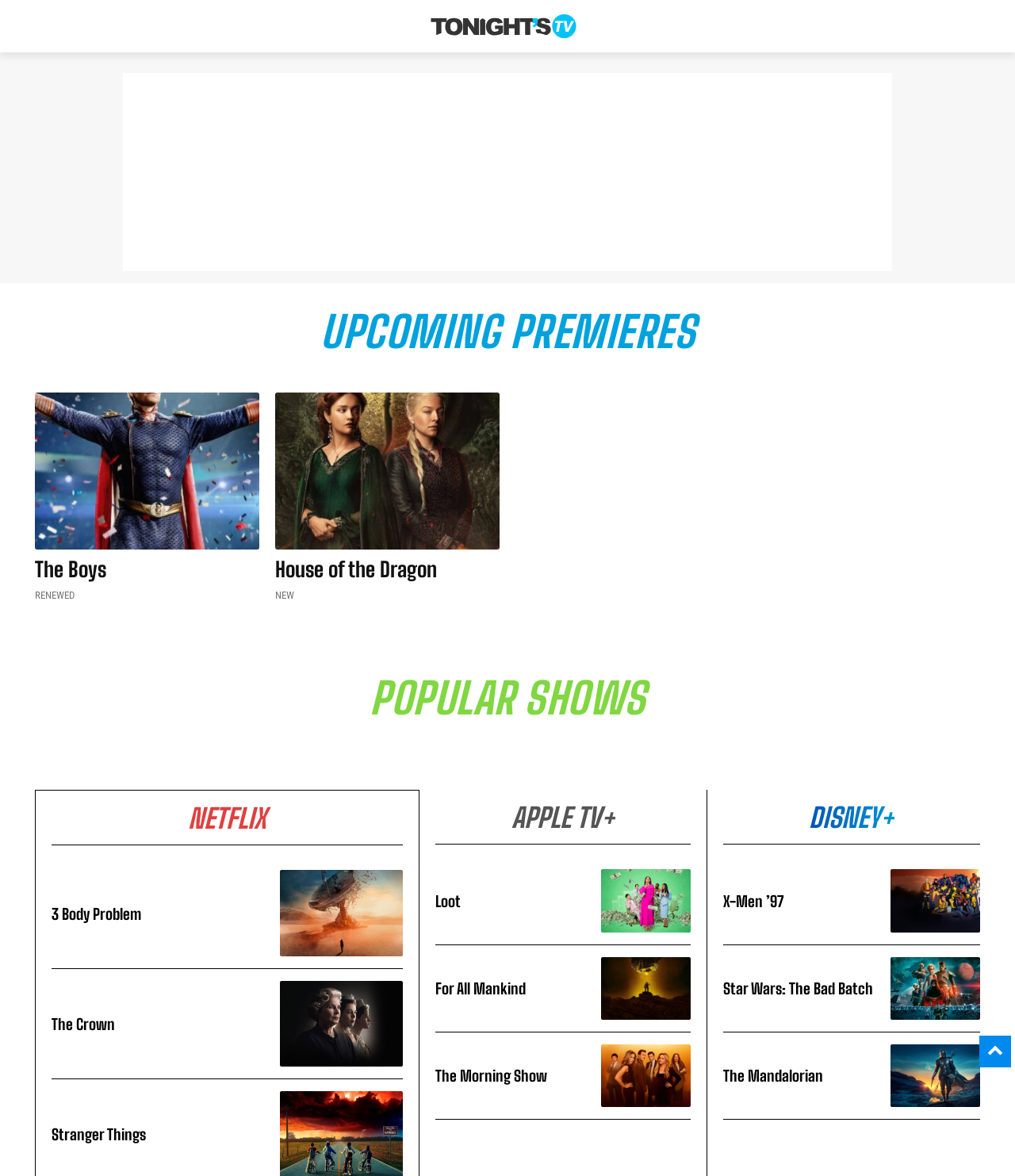Find the bounding box coordinates for the HTML element specified by: "title="House of the Dragon"".

[0.271, 0.334, 0.492, 0.467]